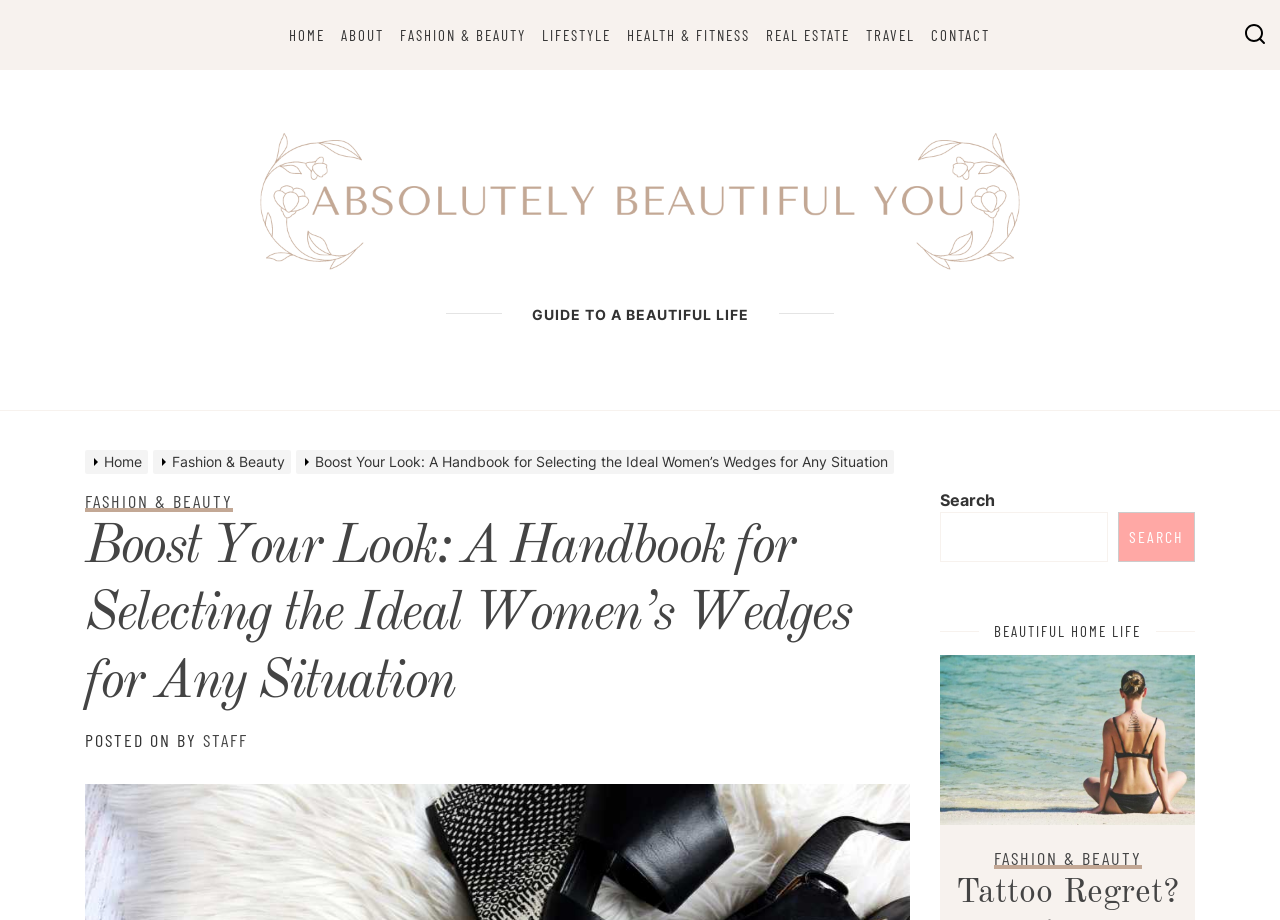What is the name of the website?
Based on the image, give a one-word or short phrase answer.

Absolutely Beautiful You